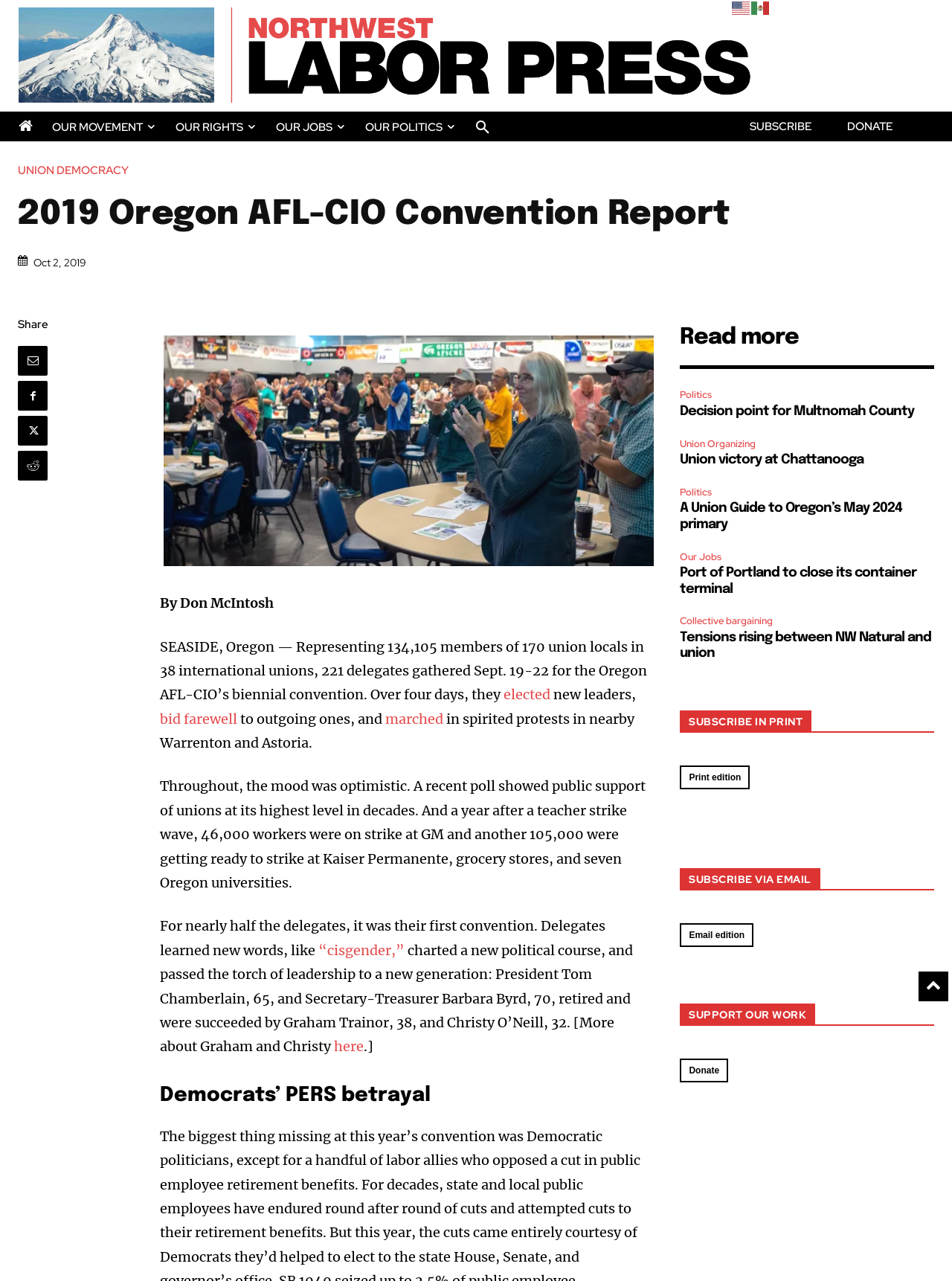Provide the text content of the webpage's main heading.

2019 Oregon AFL-CIO Convention Report